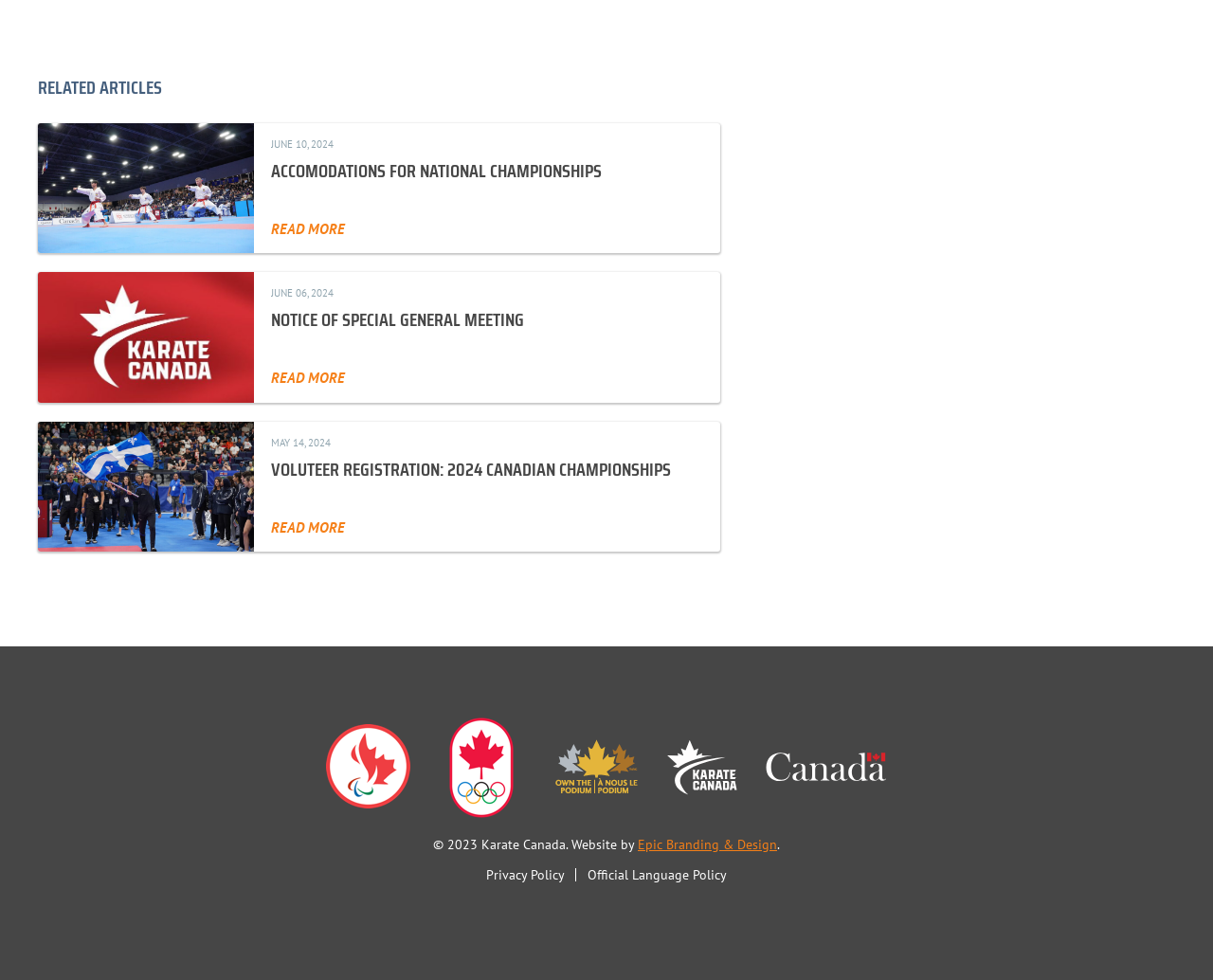From the webpage screenshot, predict the bounding box of the UI element that matches this description: "Epic Branding & Design".

[0.526, 0.853, 0.641, 0.871]